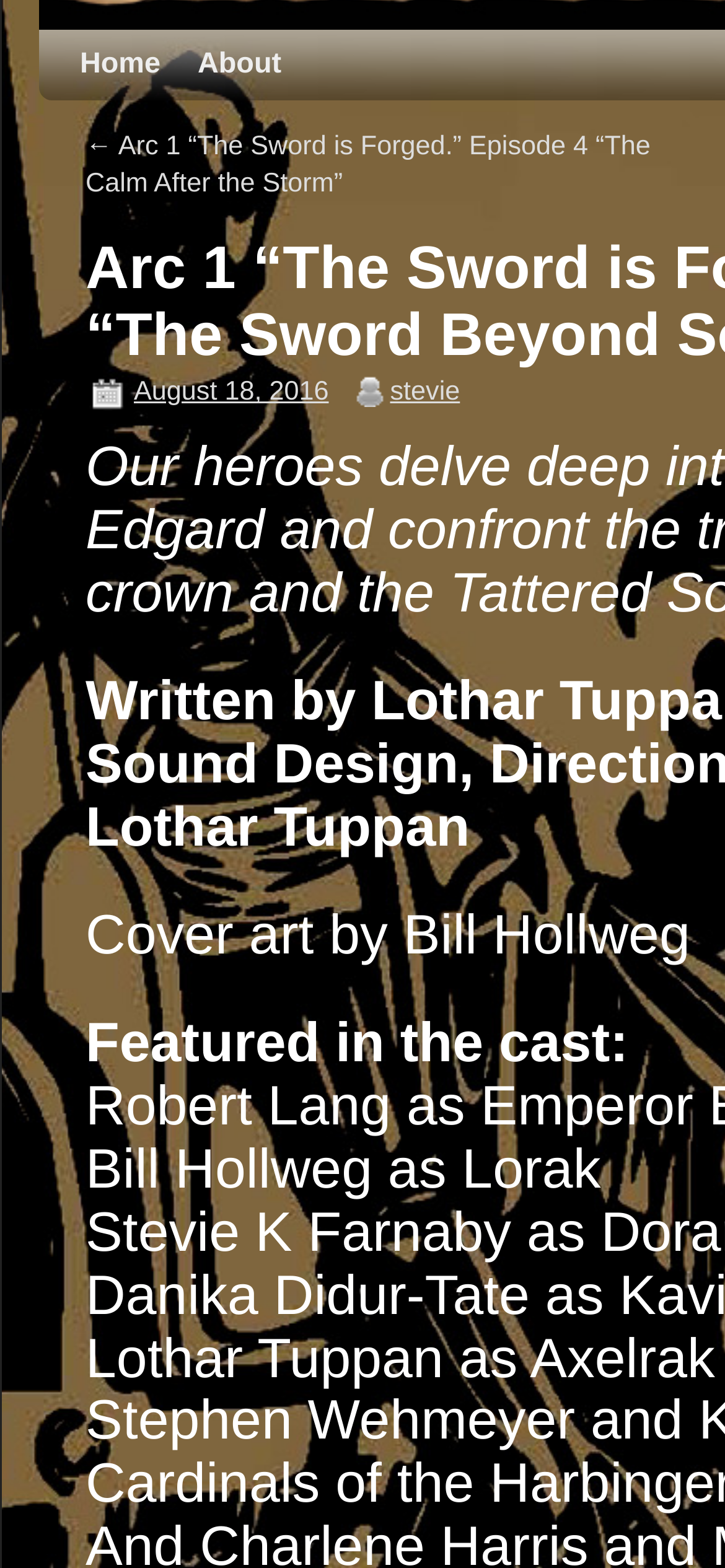For the element described, predict the bounding box coordinates as (top-left x, top-left y, bottom-right x, bottom-right y). All values should be between 0 and 1. Element description: Home

[0.085, 0.019, 0.229, 0.064]